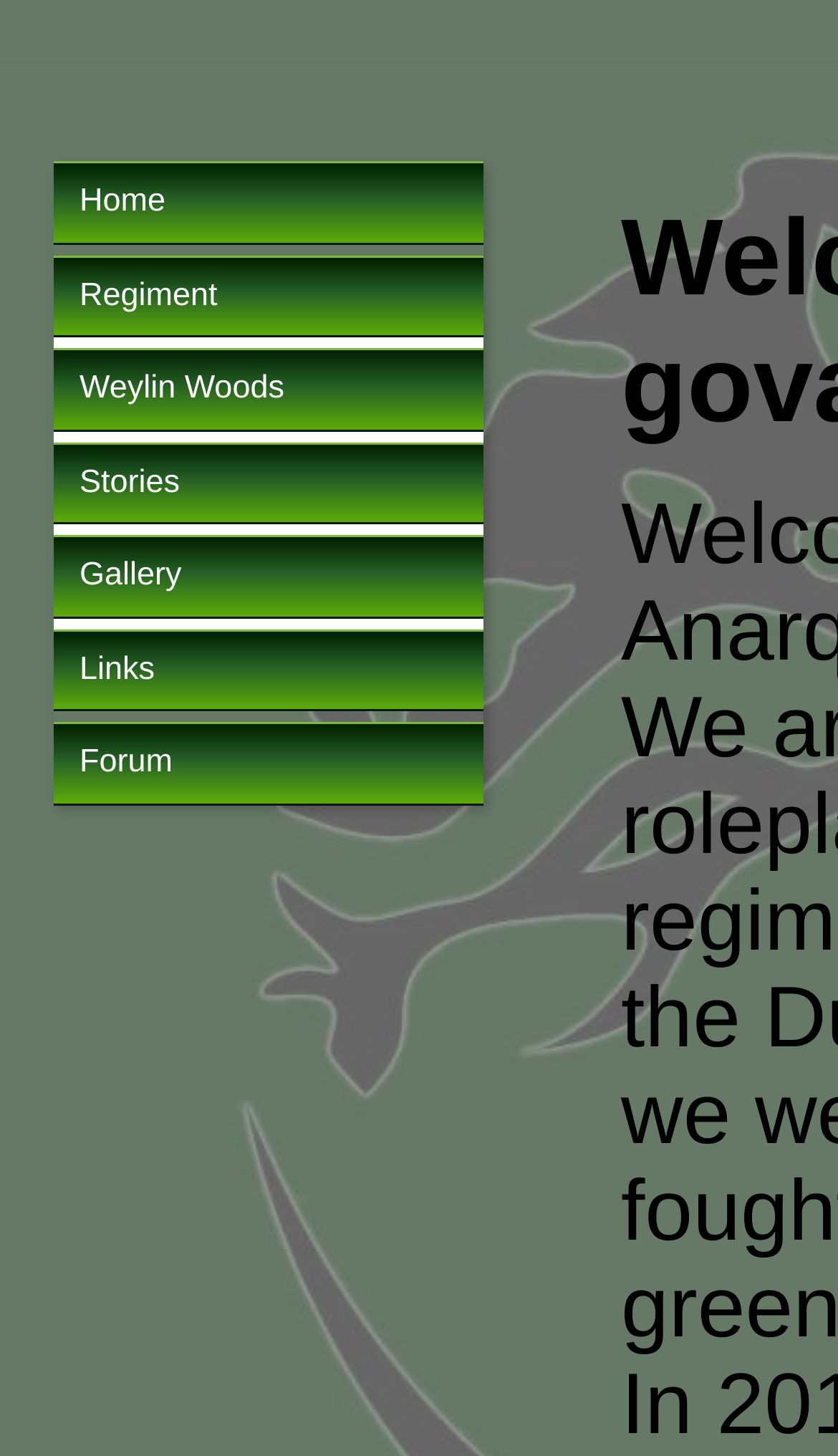Find the bounding box coordinates of the element I should click to carry out the following instruction: "View latest topics".

None